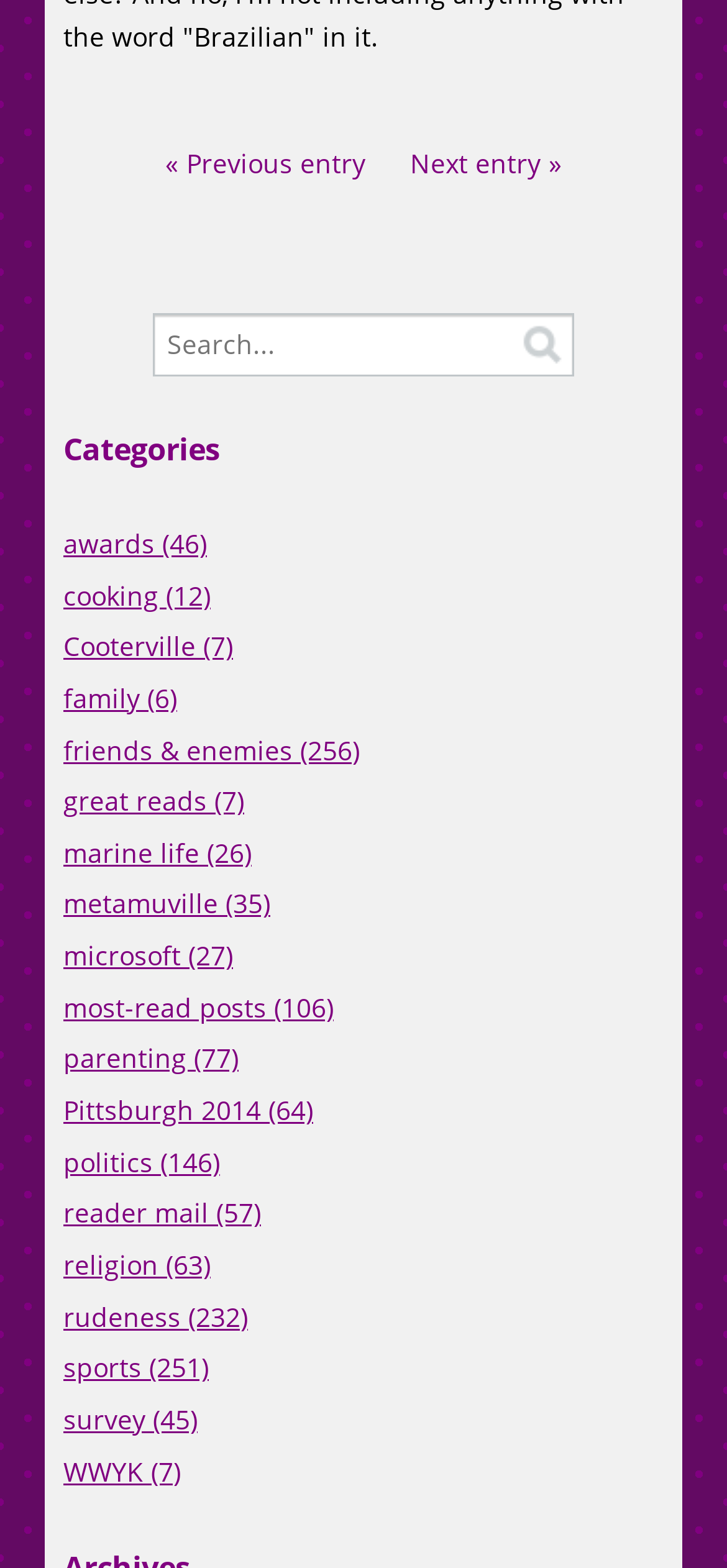Find the bounding box coordinates of the clickable area that will achieve the following instruction: "Browse the 'friends & enemies' category".

[0.087, 0.467, 0.495, 0.489]